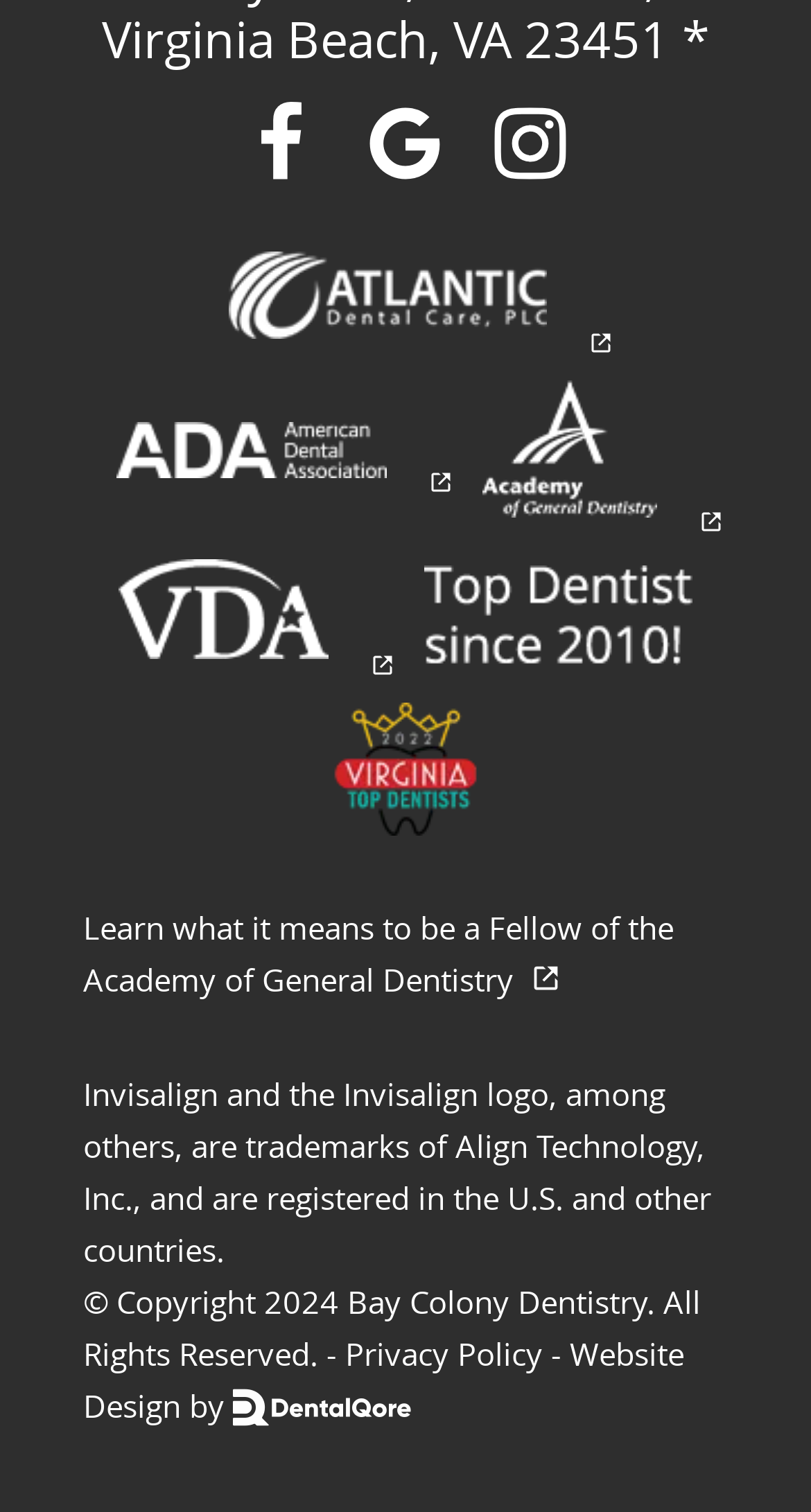Please identify the bounding box coordinates of the clickable area that will fulfill the following instruction: "Open the Affiliate link in a new tab". The coordinates should be in the format of four float numbers between 0 and 1, i.e., [left, top, right, bottom].

[0.245, 0.157, 0.755, 0.242]